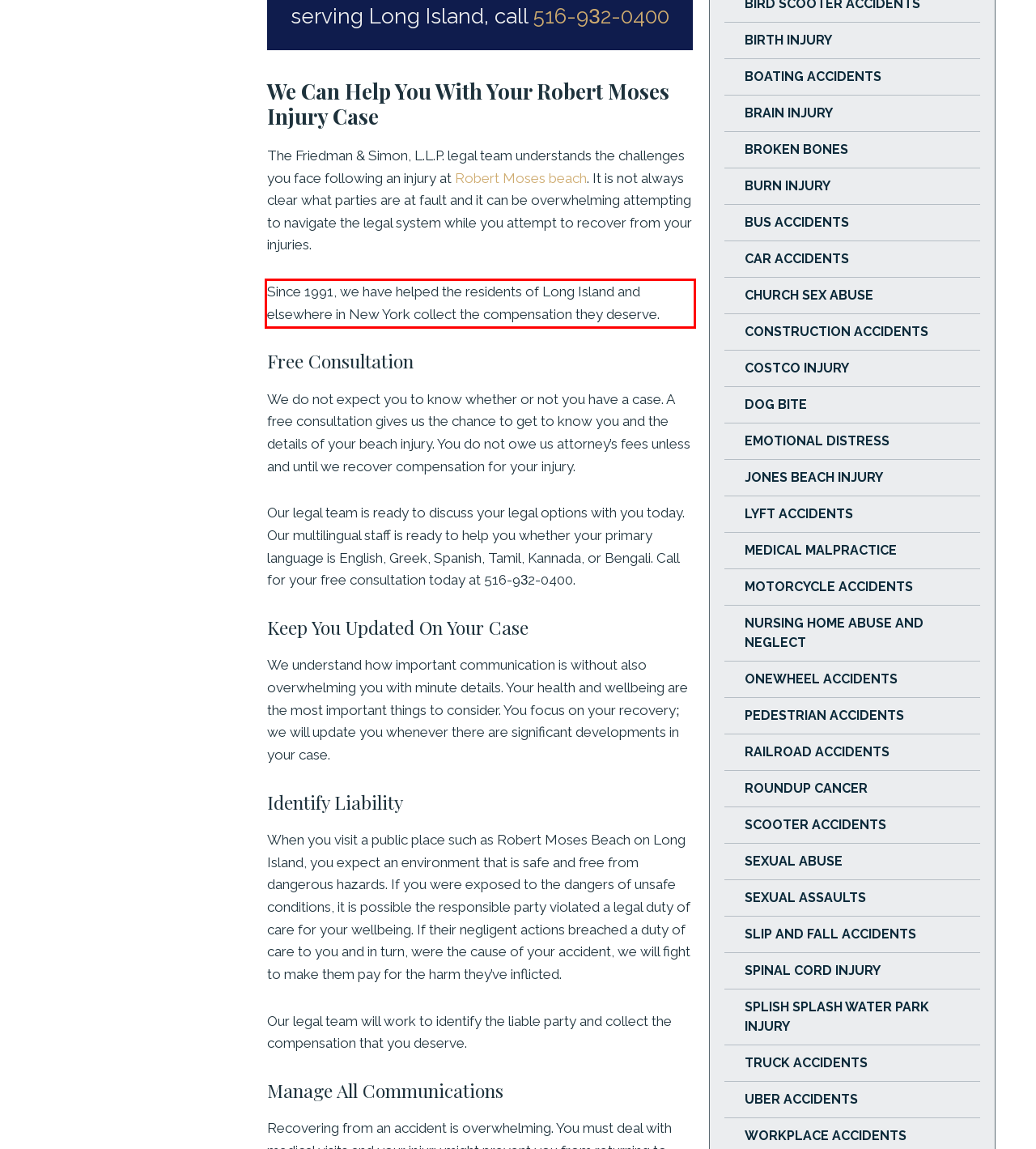Given the screenshot of the webpage, identify the red bounding box, and recognize the text content inside that red bounding box.

Since 1991, we have helped the residents of Long Island and elsewhere in New York collect the compensation they deserve.